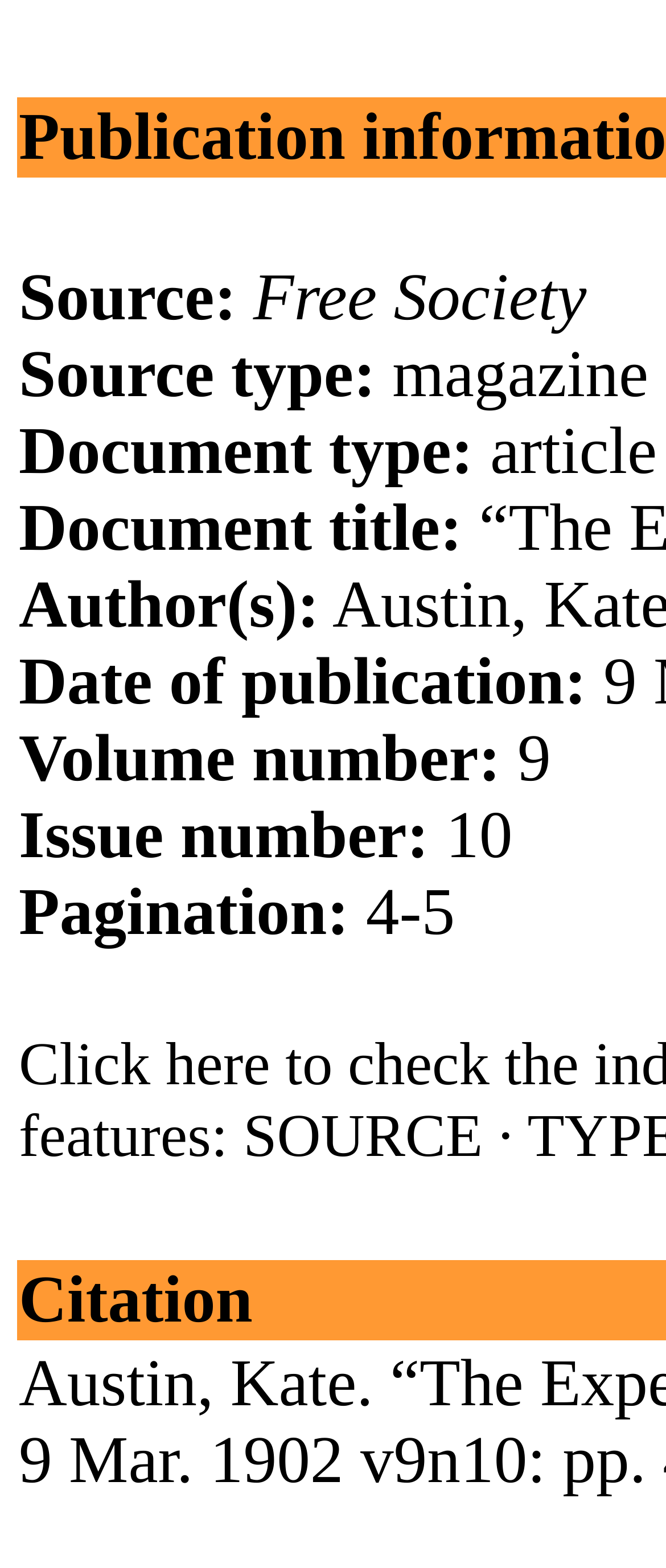Bounding box coordinates must be specified in the format (top-left x, top-left y, bottom-right x, bottom-right y). All values should be floating point numbers between 0 and 1. What are the bounding box coordinates of the UI element described as: SOURCE

[0.365, 0.67, 0.725, 0.713]